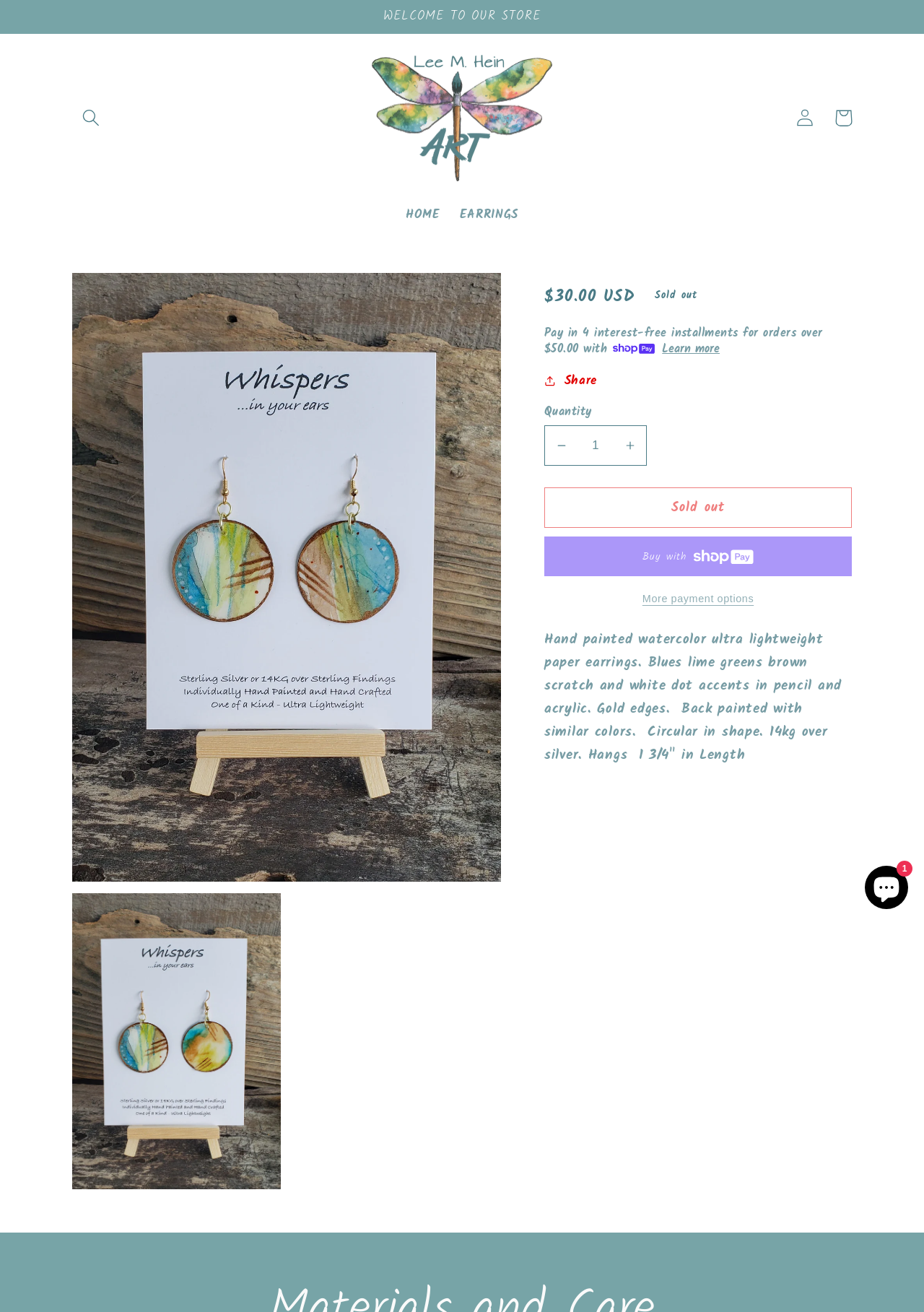Identify the bounding box coordinates of the element that should be clicked to fulfill this task: "Learn more about payment options". The coordinates should be provided as four float numbers between 0 and 1, i.e., [left, top, right, bottom].

[0.717, 0.26, 0.779, 0.273]